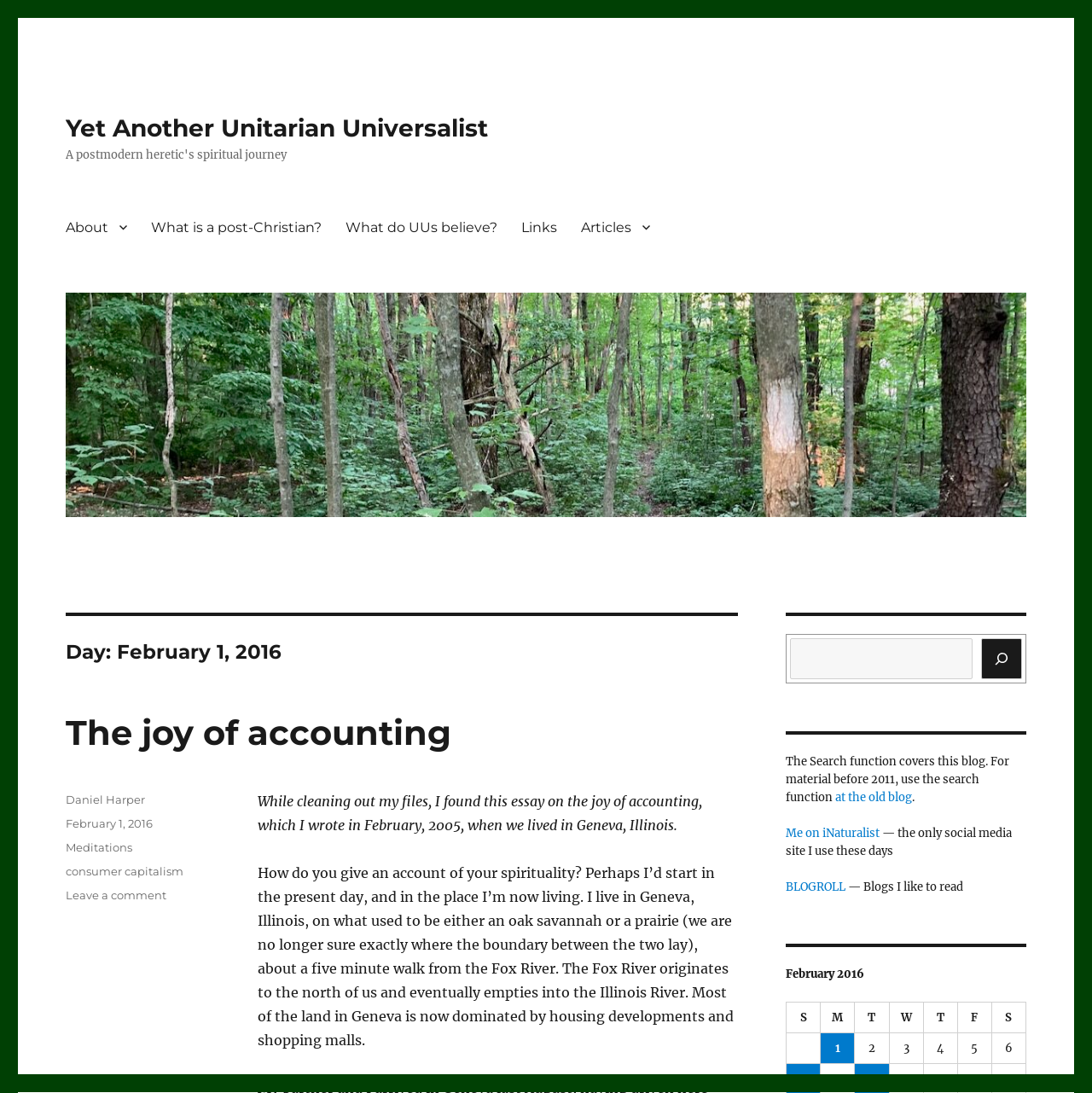Provide a short, one-word or phrase answer to the question below:
What is the category of the post 'The joy of accounting'?

Meditations